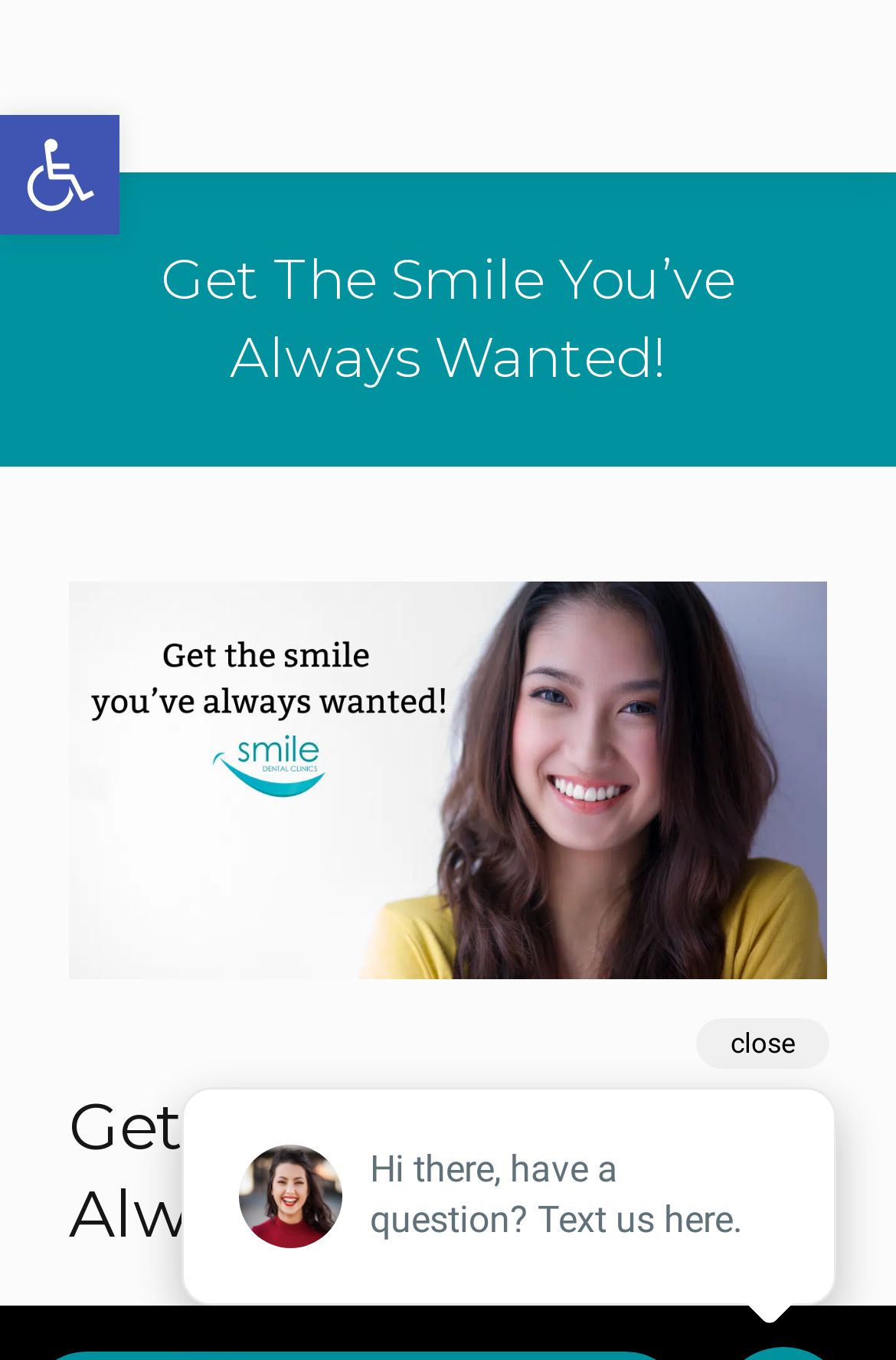Based on the description "Open toolbar Accessibility Tools", find the bounding box of the specified UI element.

[0.0, 0.085, 0.133, 0.172]